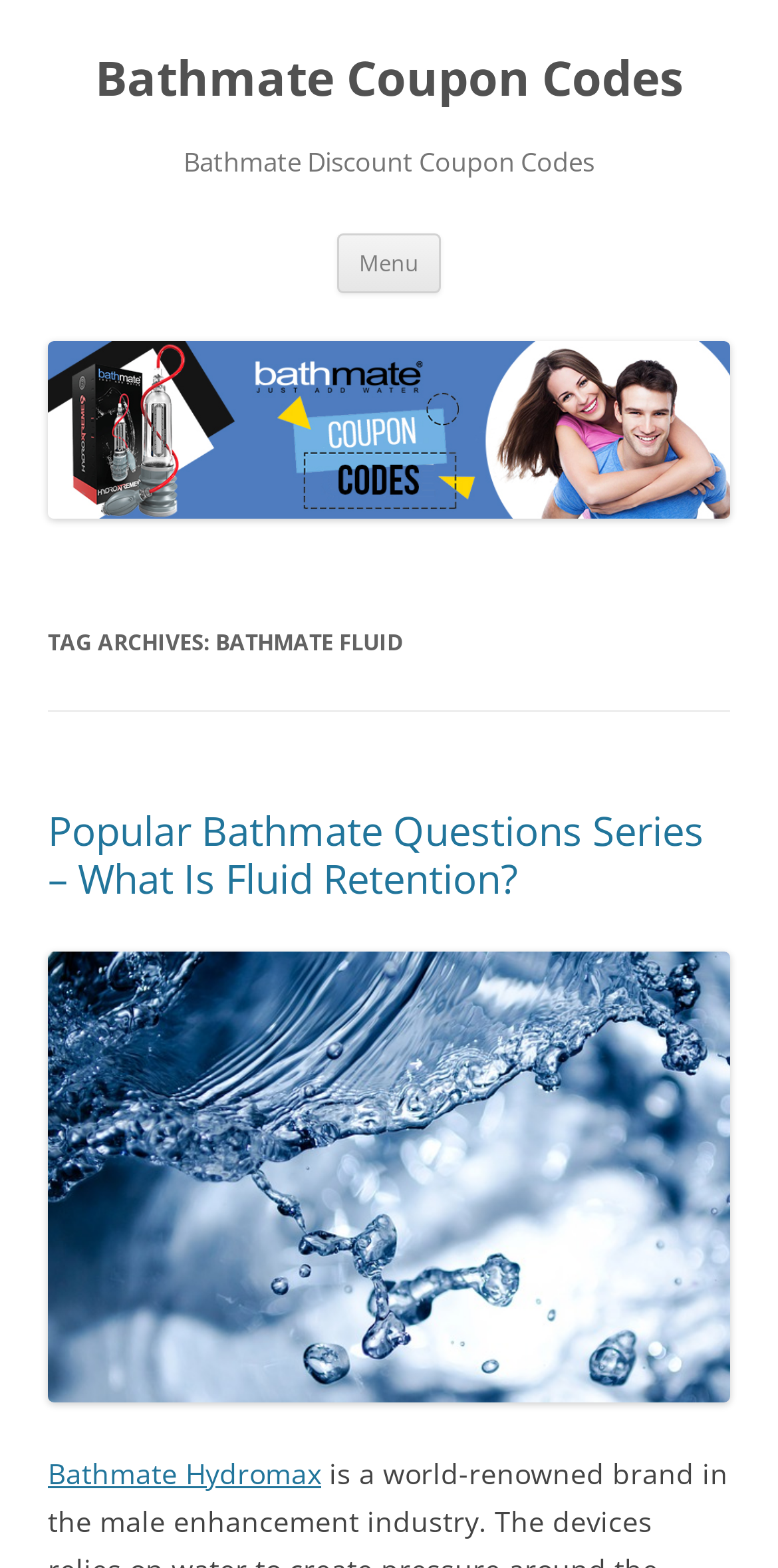Answer the question in one word or a short phrase:
What is the relationship between 'Bathmate Coupon Codes' and the image below it?

Illustration